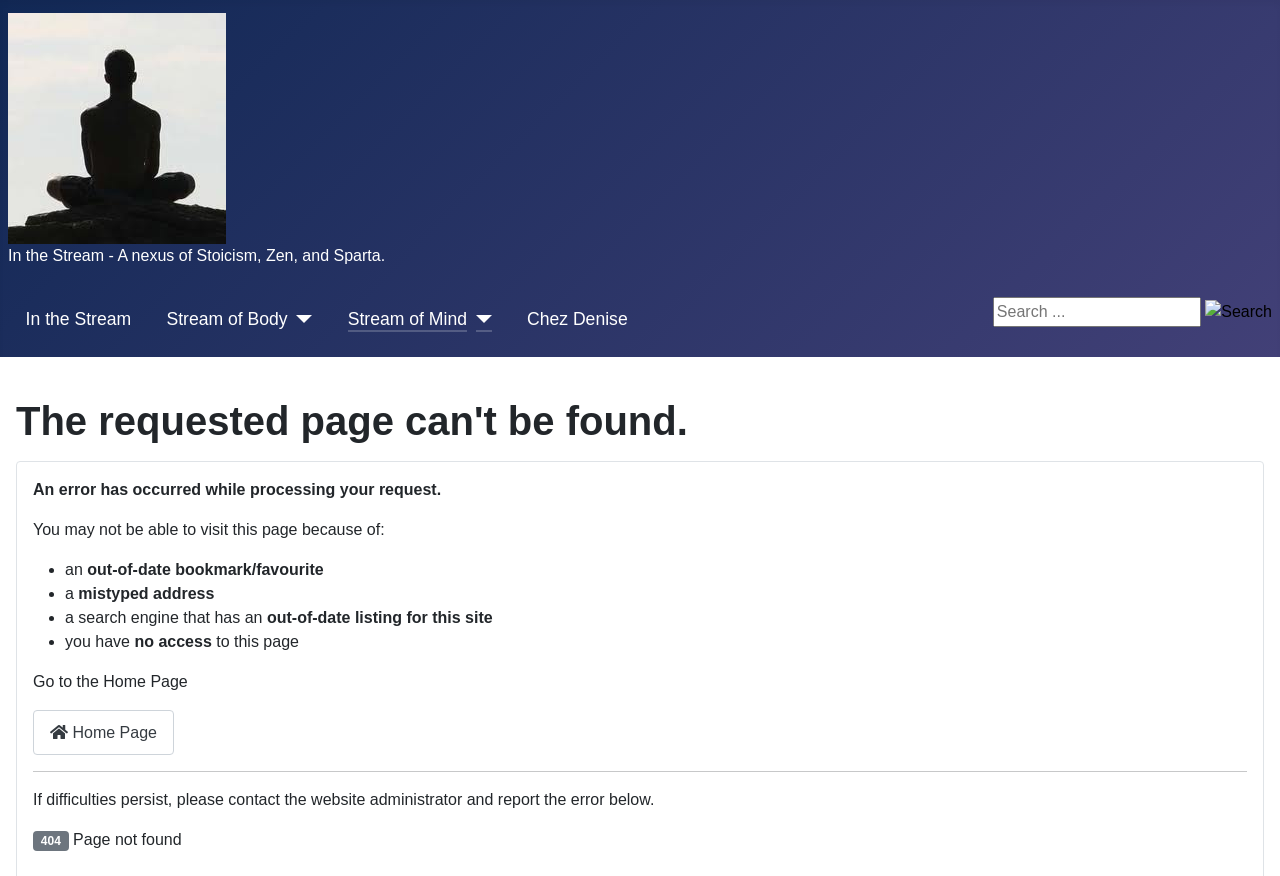What is the error message on this page?
With the help of the image, please provide a detailed response to the question.

The error message is '404' which is indicated by the StaticText element with the text '404' inside the blockquote element. This error message is usually displayed when the requested page cannot be found.